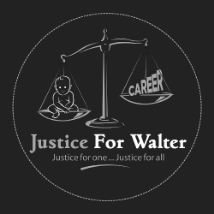Give a short answer using one word or phrase for the question:
What is represented by the infant on the scale?

Innocence and vulnerability